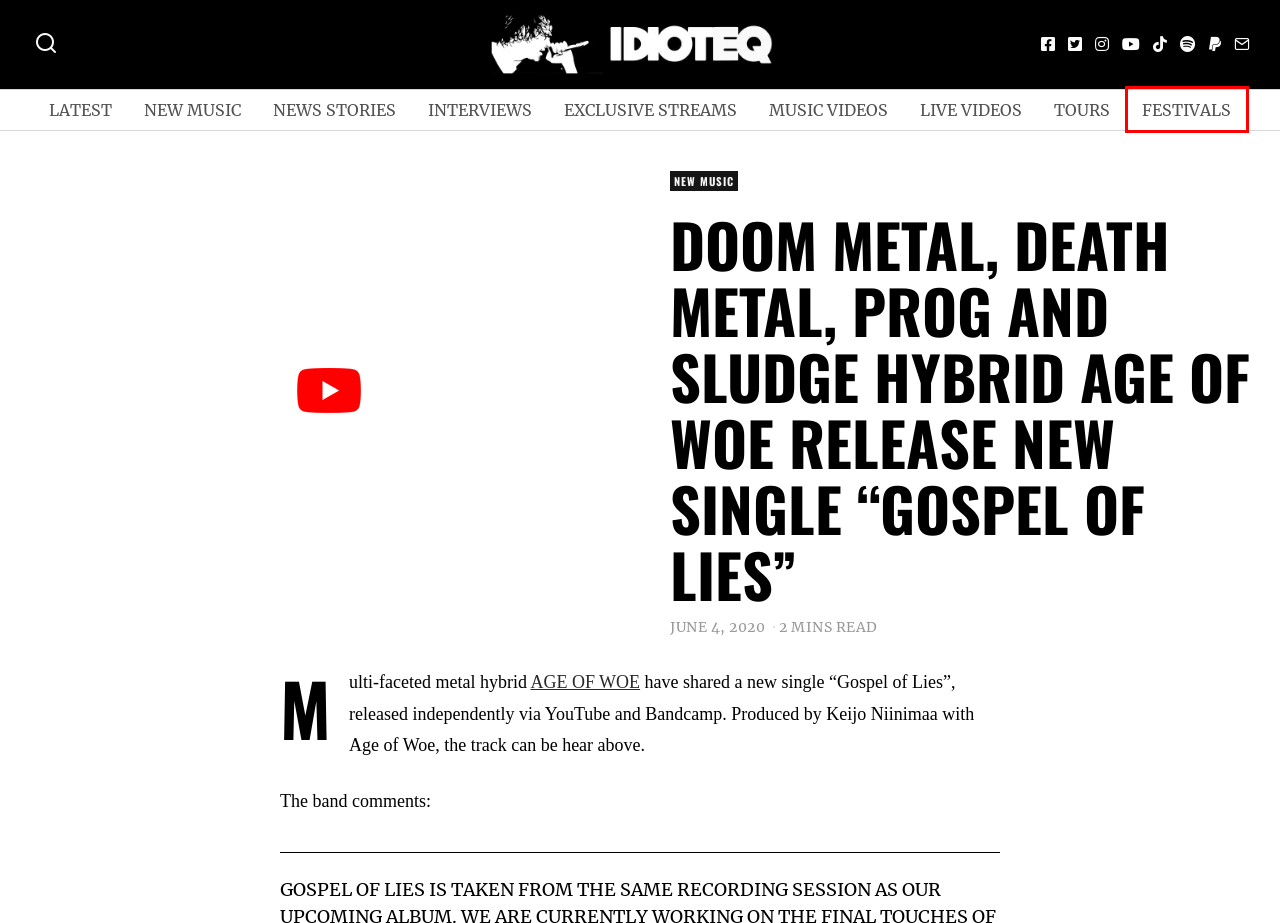You have a screenshot of a webpage with a red bounding box around an element. Identify the webpage description that best fits the new page that appears after clicking the selected element in the red bounding box. Here are the candidates:
A. Live Videos - IDIOTEQ.com
B. Interviews - IDIOTEQ.com
C. News Stories - IDIOTEQ.com
D. Latest - IDIOTEQ.com
E. Festivals - IDIOTEQ.com
F. New Music - IDIOTEQ.com
G. Music Videos - IDIOTEQ.com
H. Tours - IDIOTEQ.com

E